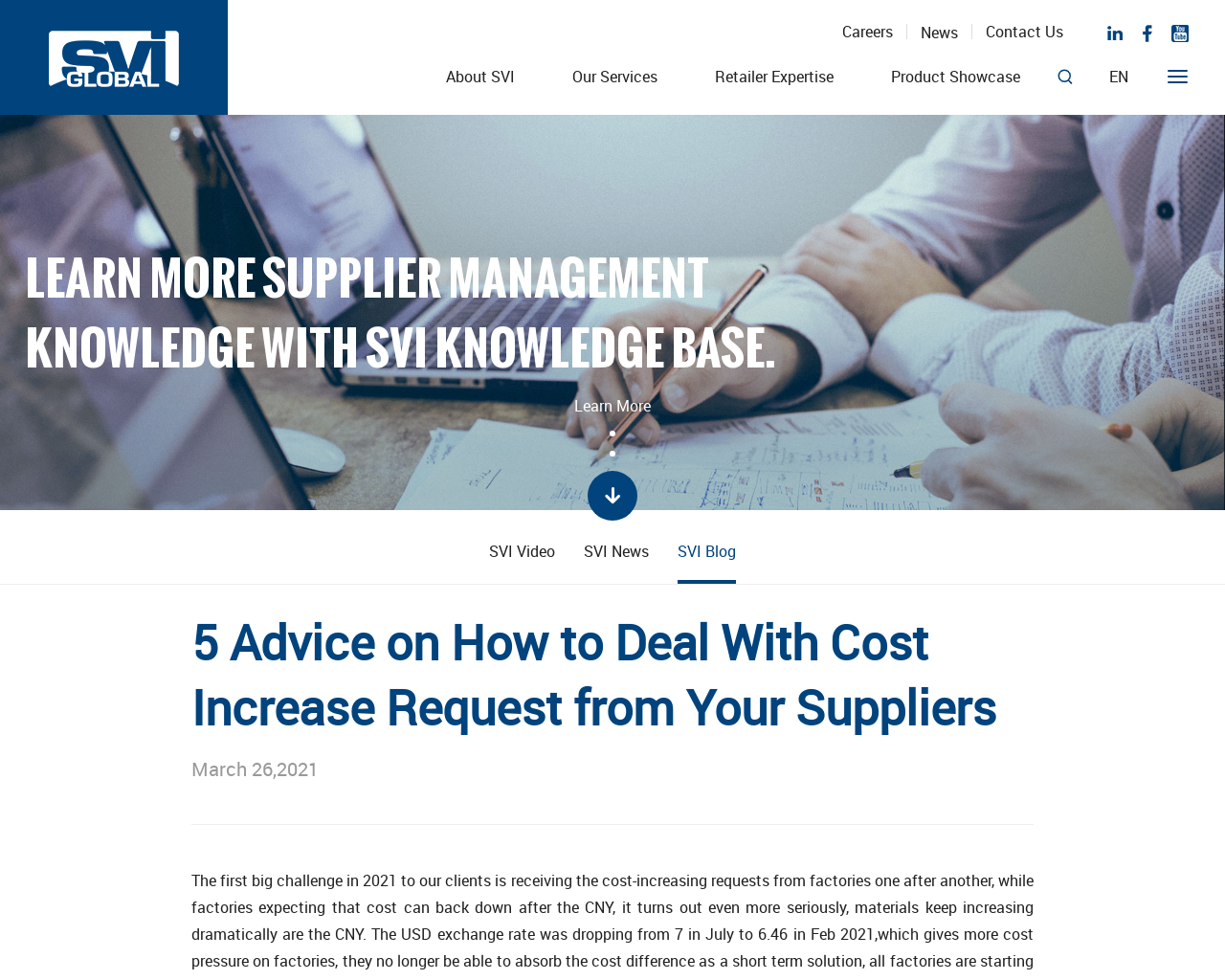Offer a meticulous description of the webpage's structure and content.

The webpage appears to be a blog or article page from a company called SVI, which provides supplier management knowledge and services. At the top of the page, there is a navigation menu with links to "Careers", "News", and "Contact Us". Below the navigation menu, there are several links to different sections of the website, including "About SVI", "Our Services", "Retailer Expertise", and "Product Showcase".

On the left side of the page, there is a large banner image that takes up most of the vertical space. Below the banner image, there is a heading that reads "5 Advice on How to Deal With Cost Increase Request from Your Suppliers" and a timestamp indicating that the article was published on March 26, 2021.

The main content of the article is divided into sections, with a brief summary or introduction at the top. The article discusses the challenges of dealing with cost increase requests from suppliers, particularly in the context of the Chinese New Year.

There are also several links to related resources, including "SVI Video", "SVI News", and "SVI Blog", which are located near the bottom of the page. Additionally, there is a call-to-action button that reads "Learn More" and a link to the "SVI Knowledge Base" where readers can learn more about supplier management.